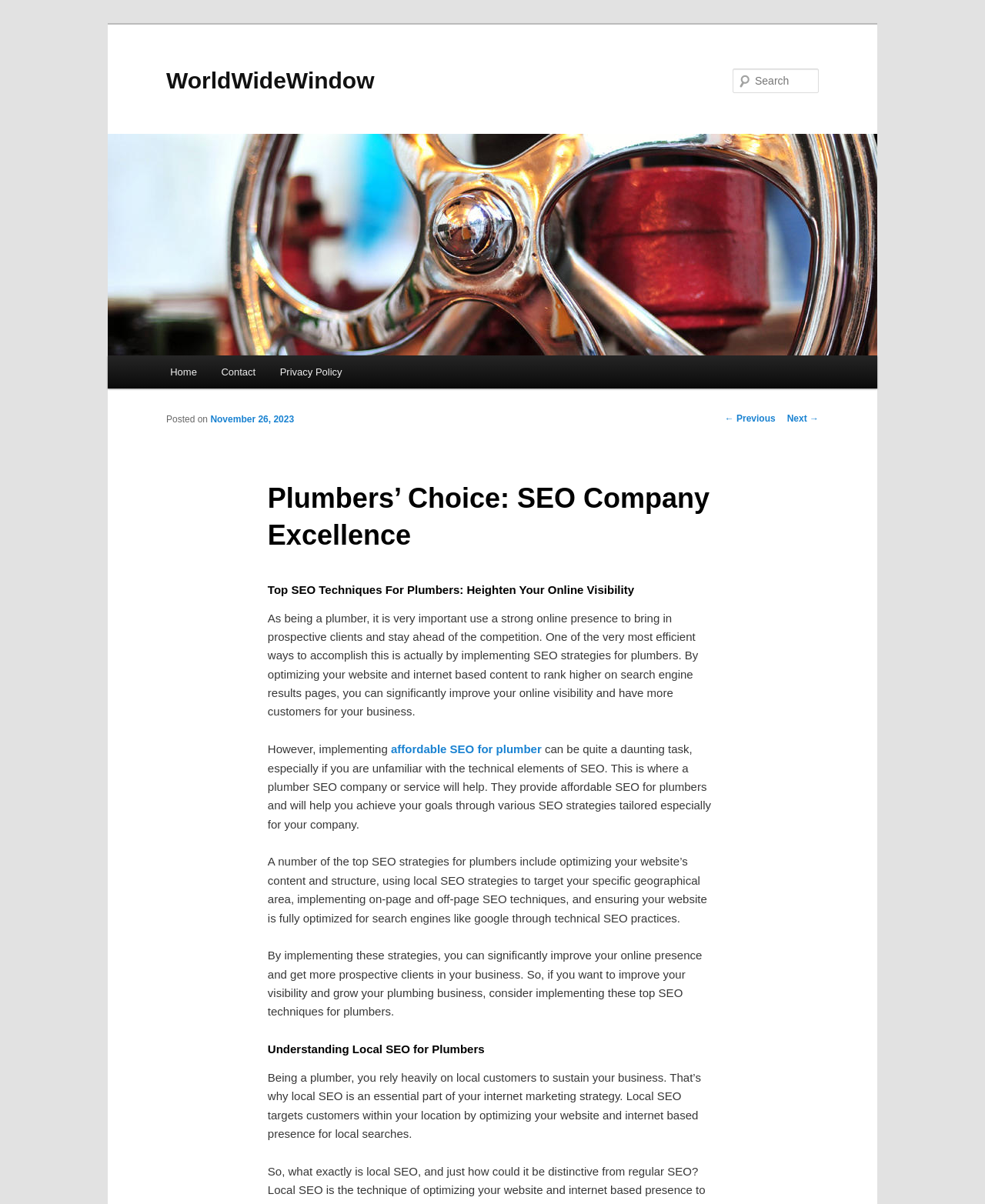Find the bounding box coordinates of the UI element according to this description: "← Previous".

[0.736, 0.343, 0.787, 0.352]